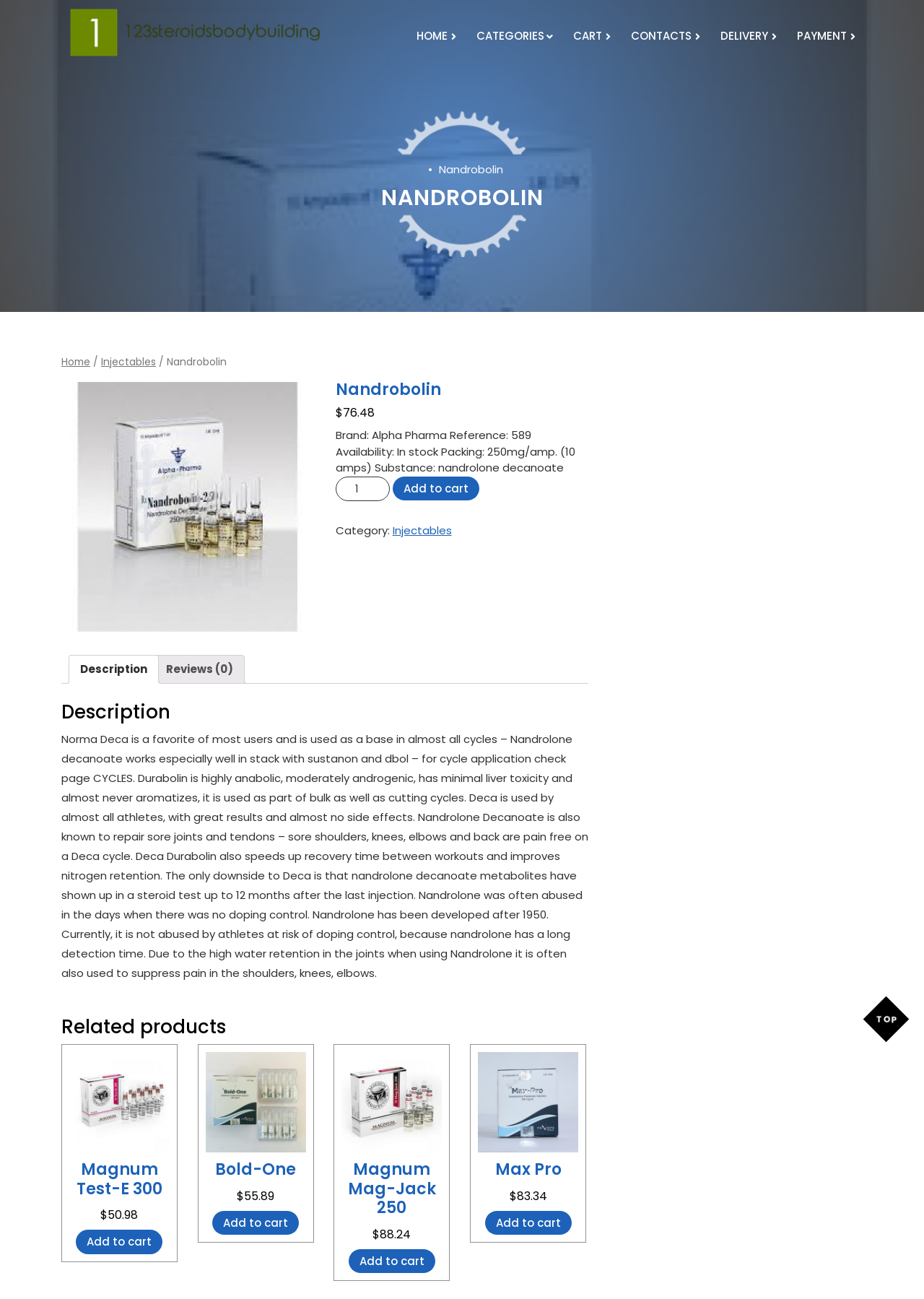What is the brand of Nandrobolin?
Please answer the question as detailed as possible.

The brand of Nandrobolin is mentioned on the webpage as Alpha Pharma, which is displayed in the product description section.